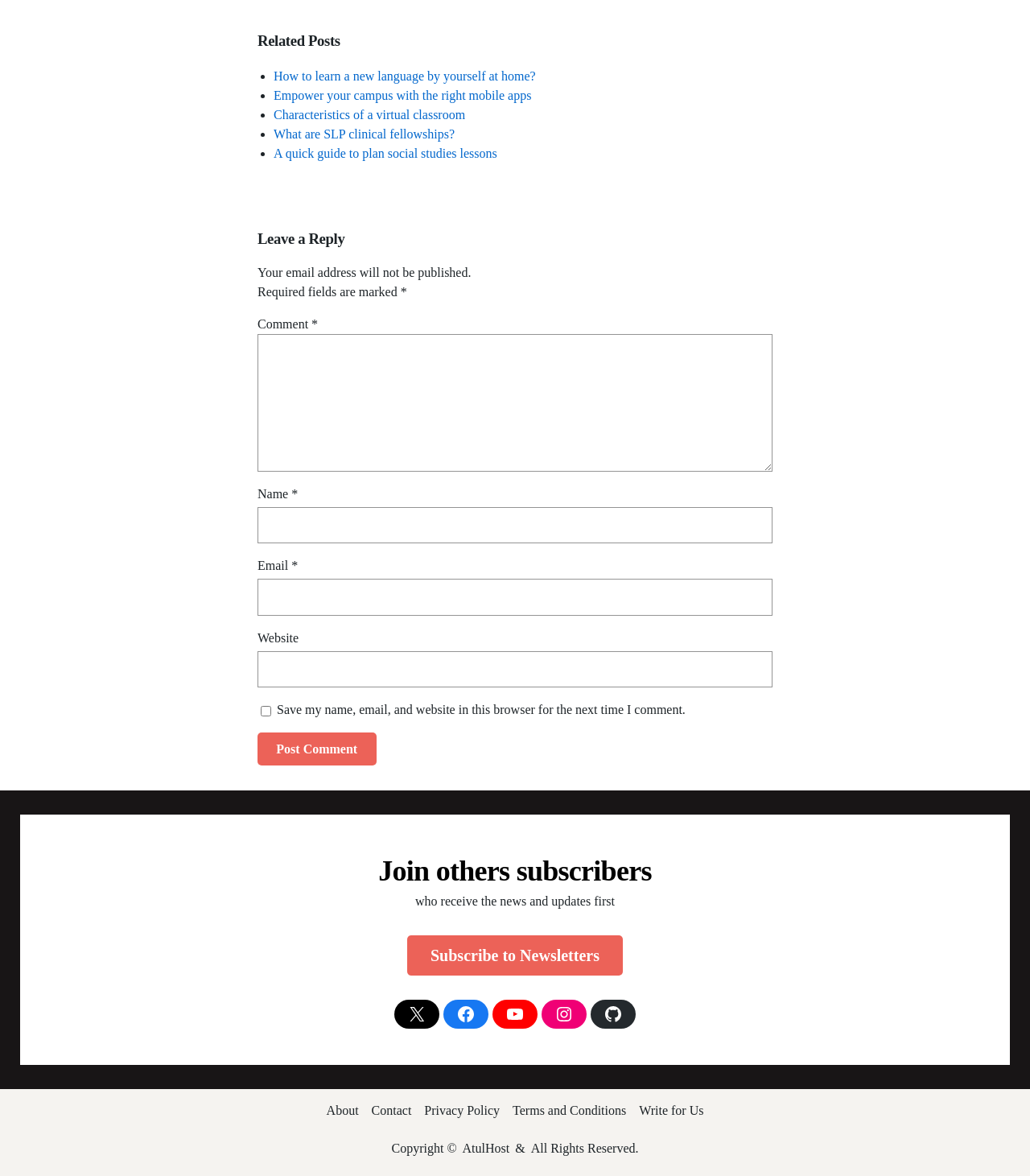What is the name of the website?
Could you give a comprehensive explanation in response to this question?

The name of the website is mentioned in the footer section, where it says 'Copyright © AtulHost & All Rights Reserved.' This suggests that the website is owned or operated by AtulHost.